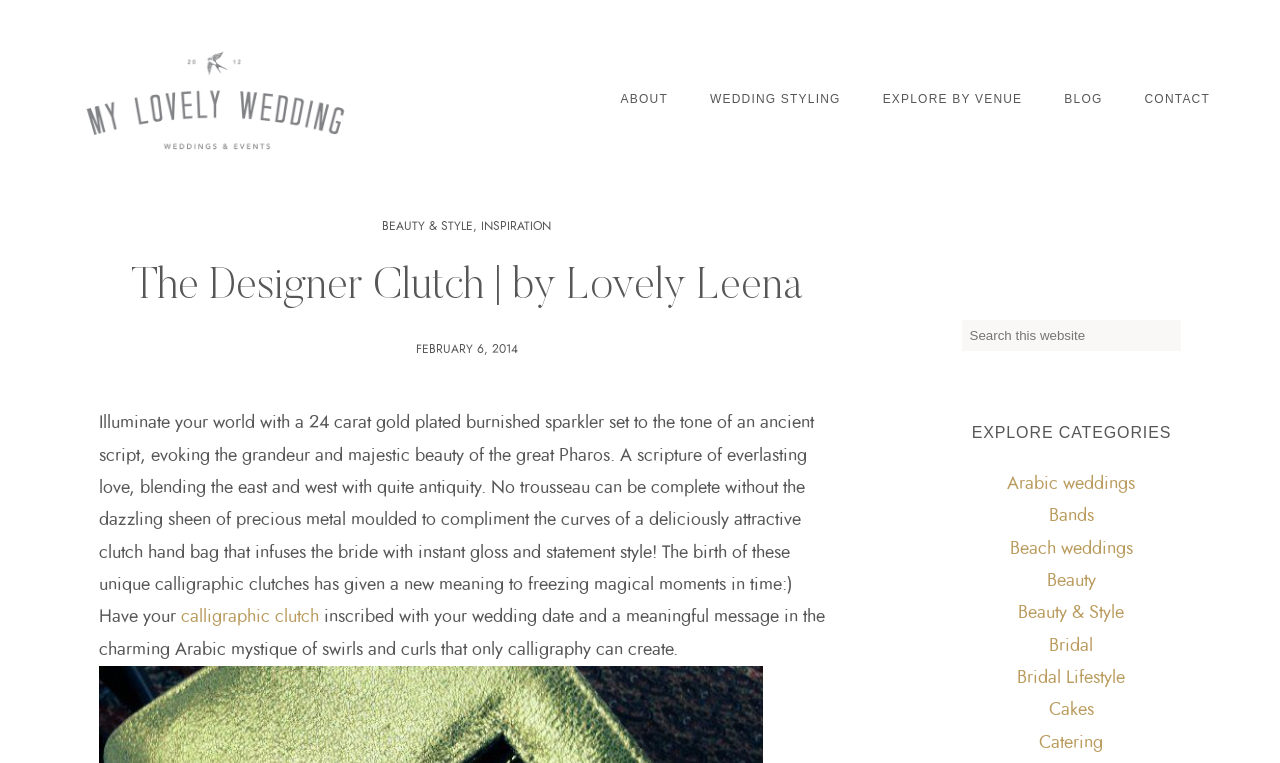Please find the bounding box coordinates of the element's region to be clicked to carry out this instruction: "Read more about calligraphic clutch".

[0.141, 0.797, 0.249, 0.821]